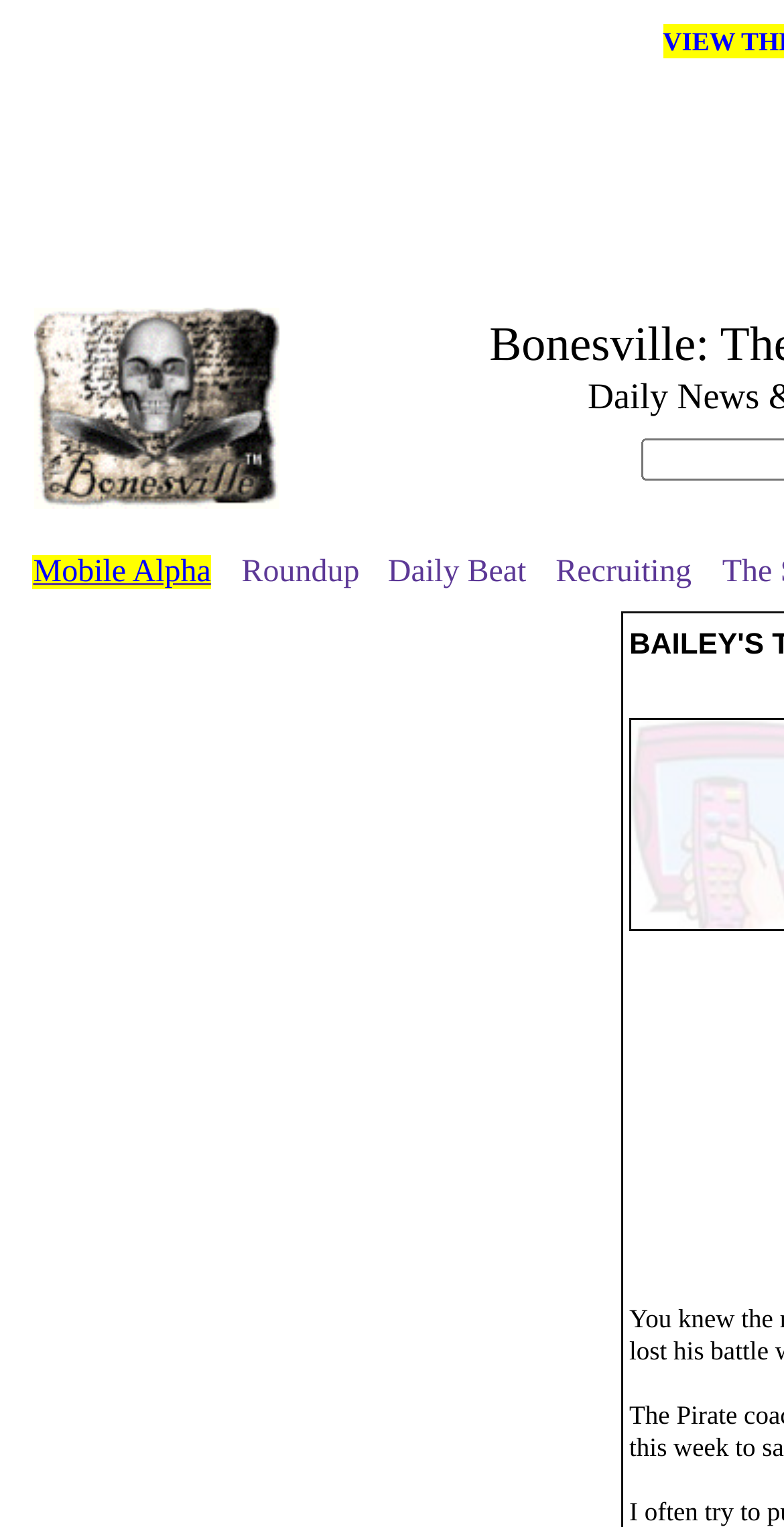Please answer the following question using a single word or phrase: 
What is the text of the third link in the table?

Daily Beat